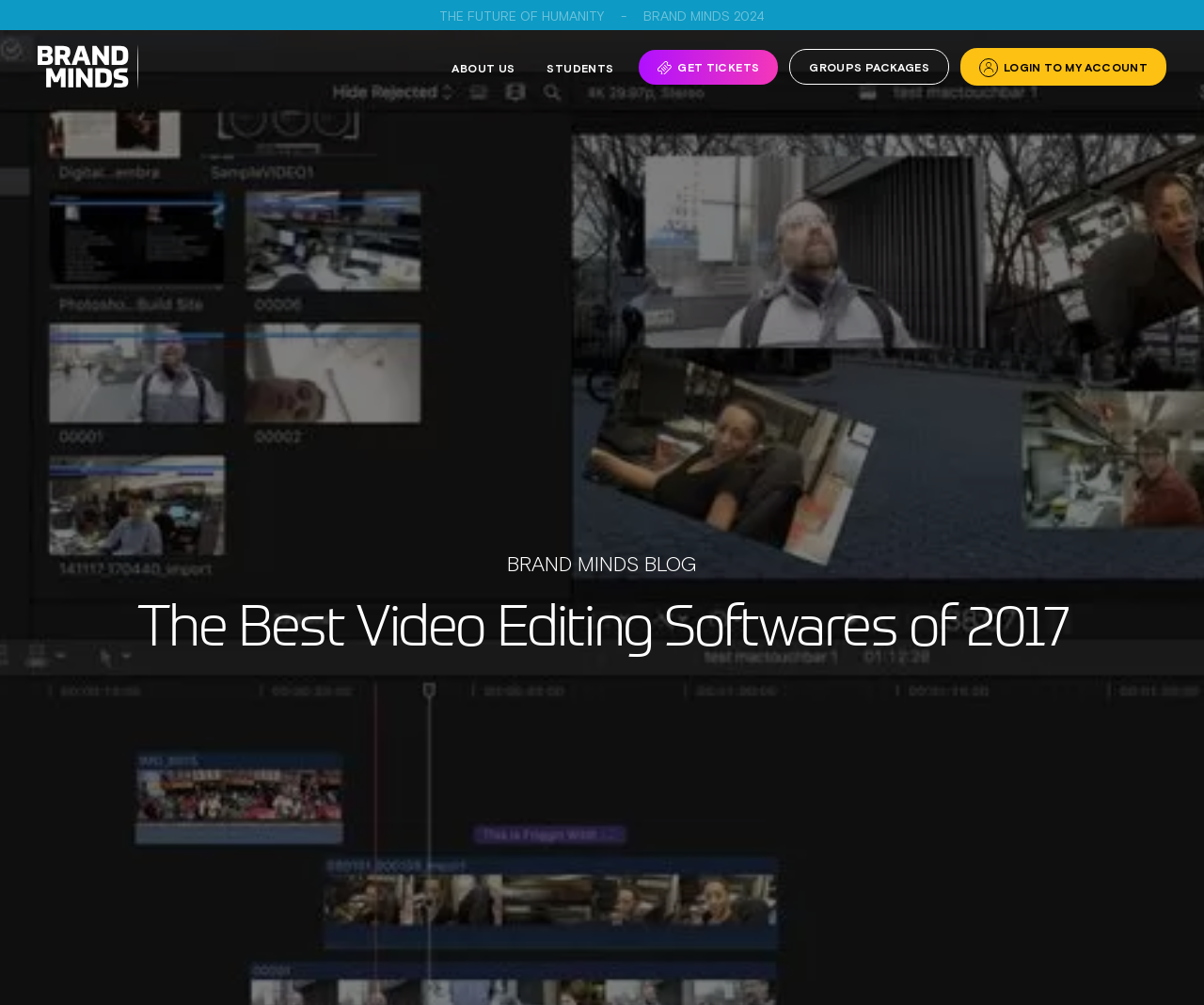Locate the bounding box coordinates of the element that should be clicked to execute the following instruction: "click the ABOUT US link".

[0.375, 0.062, 0.428, 0.075]